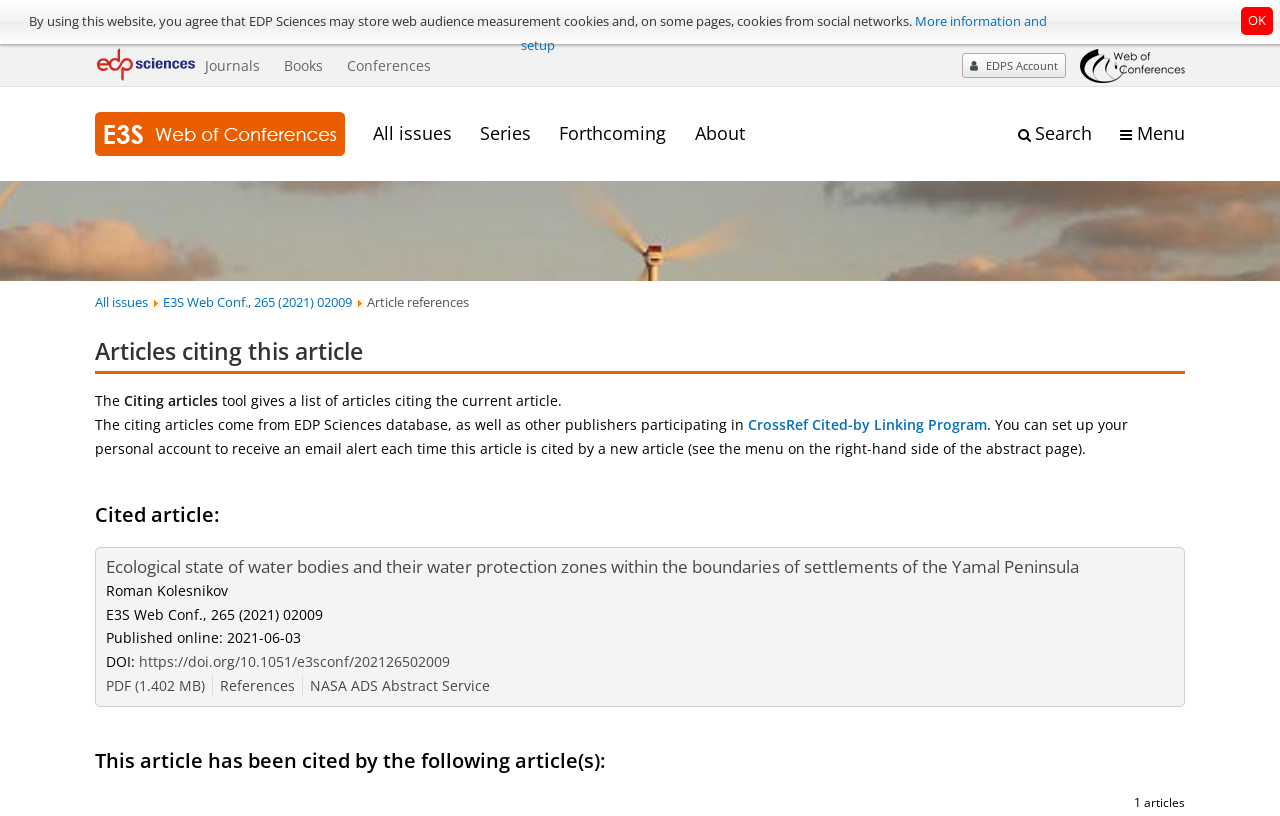Please find the bounding box coordinates (top-left x, top-left y, bottom-right x, bottom-right y) in the screenshot for the UI element described as follows: alt="EDP Sciences logo"

[0.074, 0.065, 0.152, 0.088]